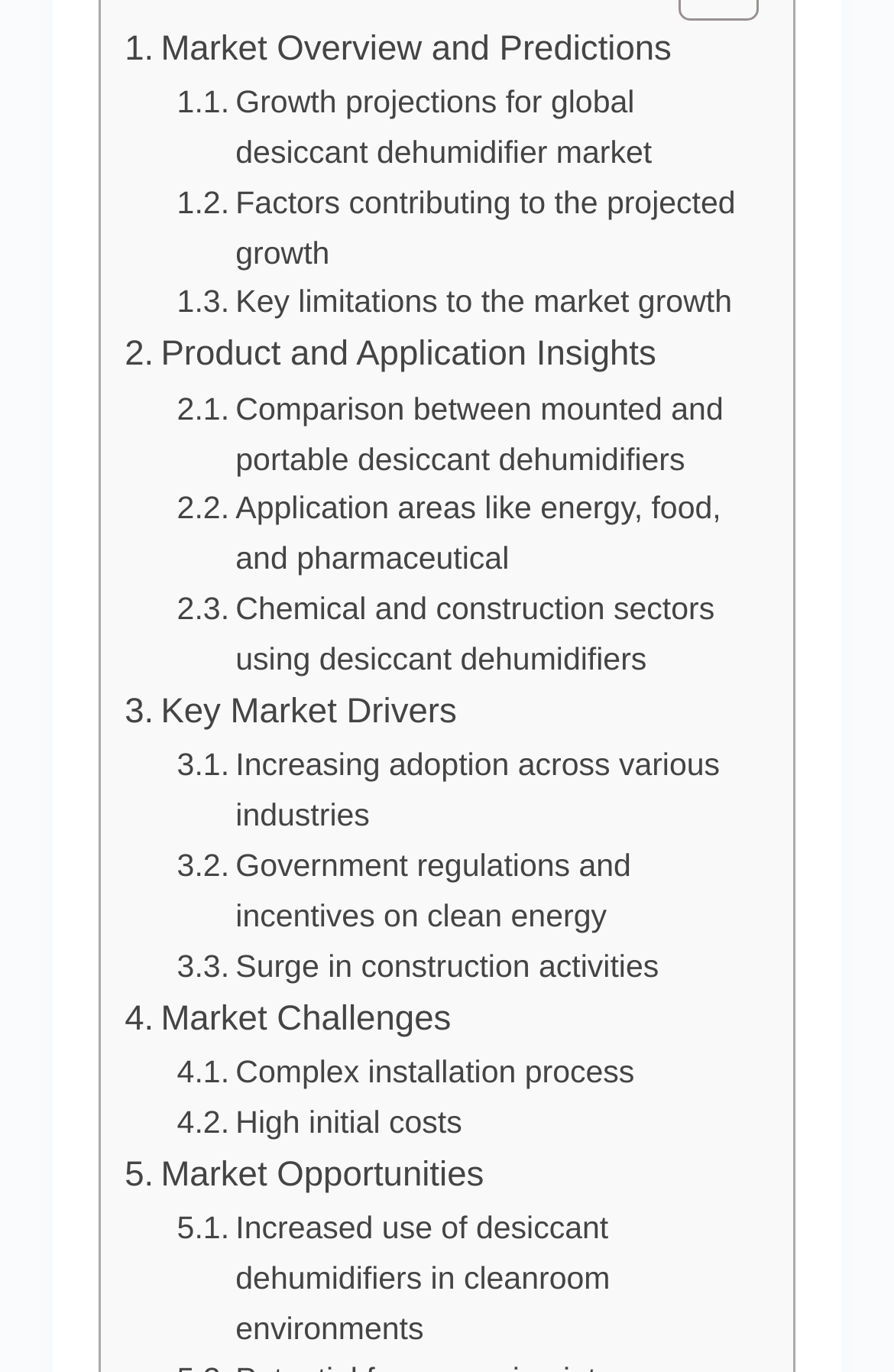Please identify the bounding box coordinates of the element I should click to complete this instruction: 'Explore key market drivers'. The coordinates should be given as four float numbers between 0 and 1, like this: [left, top, right, bottom].

[0.14, 0.5, 0.511, 0.54]